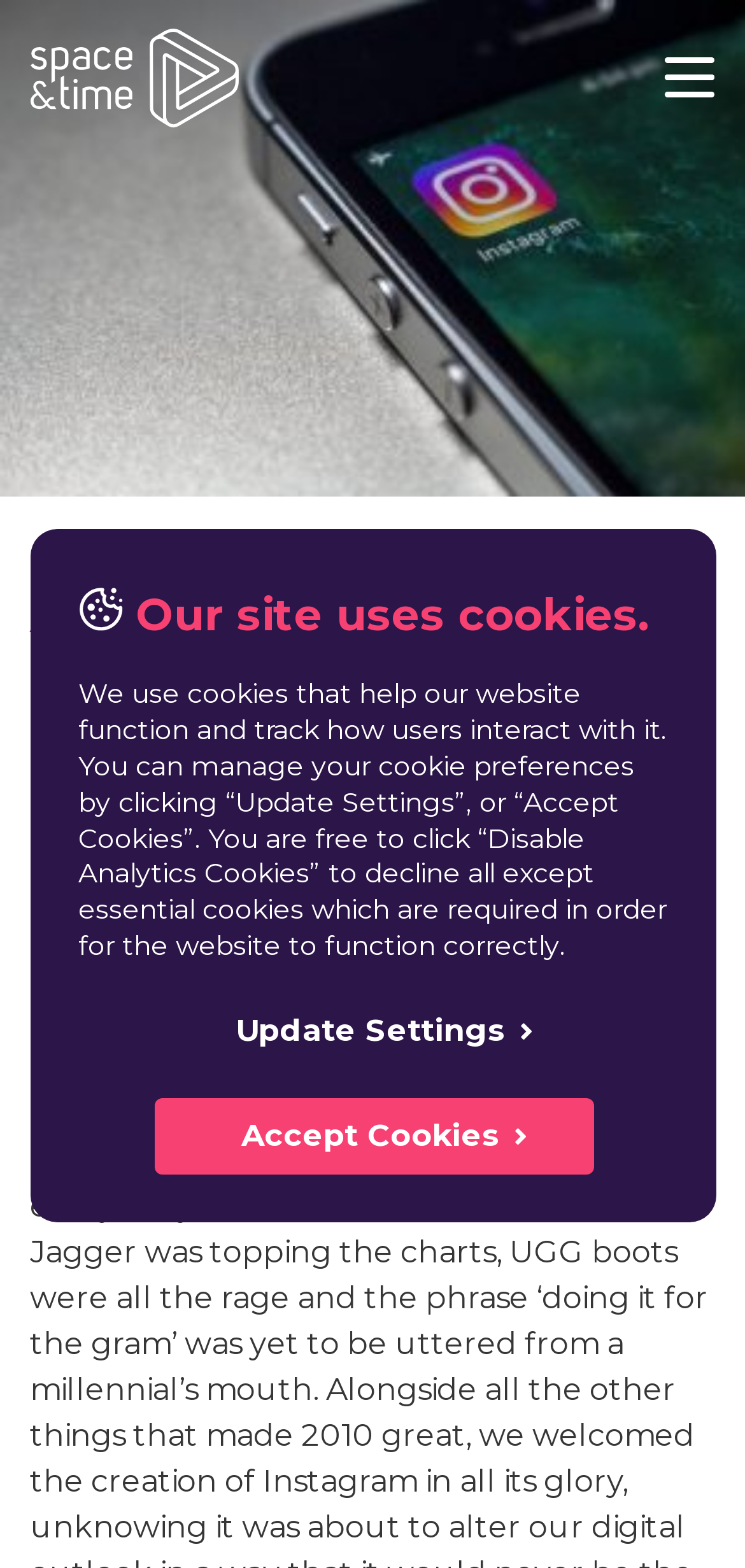Please respond to the question using a single word or phrase:
Who is the author of the article?

Alex Fisher